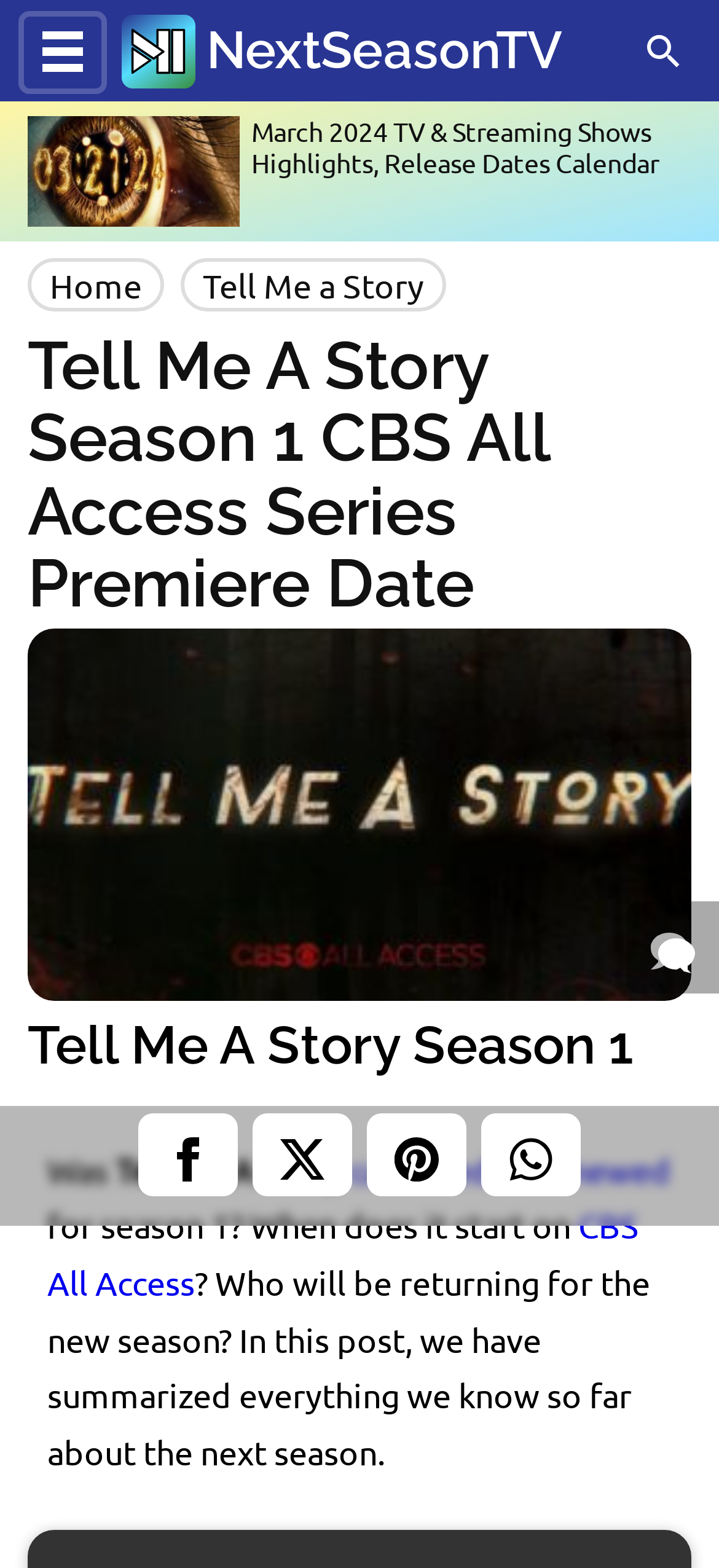Please identify the bounding box coordinates of the element's region that I should click in order to complete the following instruction: "Visit NextSeasonTV homepage". The bounding box coordinates consist of four float numbers between 0 and 1, i.e., [left, top, right, bottom].

[0.287, 0.015, 0.782, 0.051]